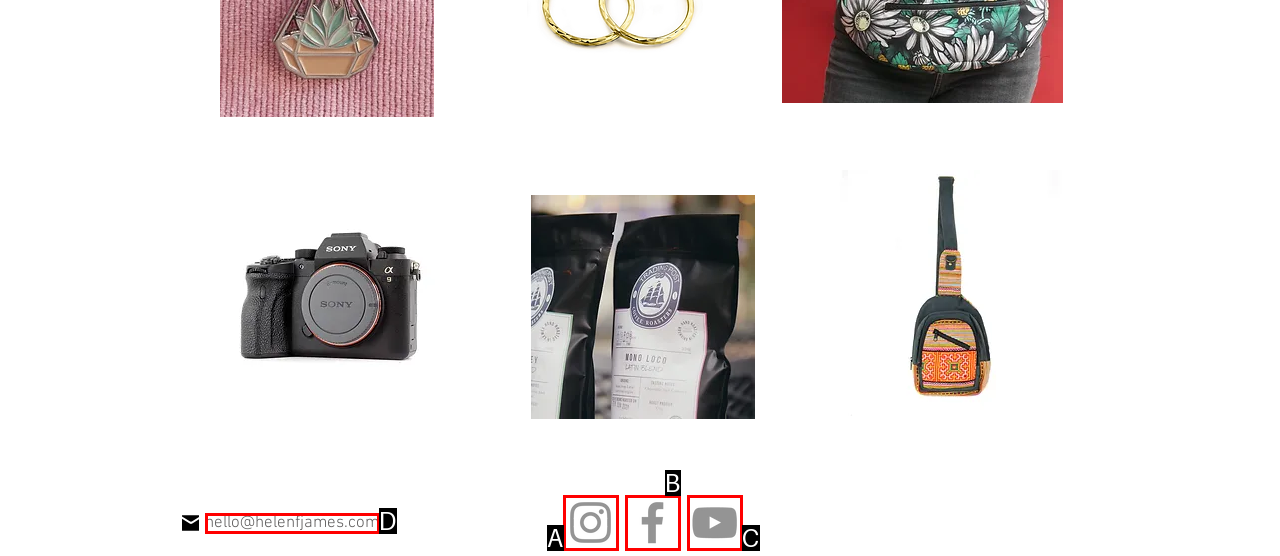From the provided options, pick the HTML element that matches the description: aria-label="Instagram". Respond with the letter corresponding to your choice.

A